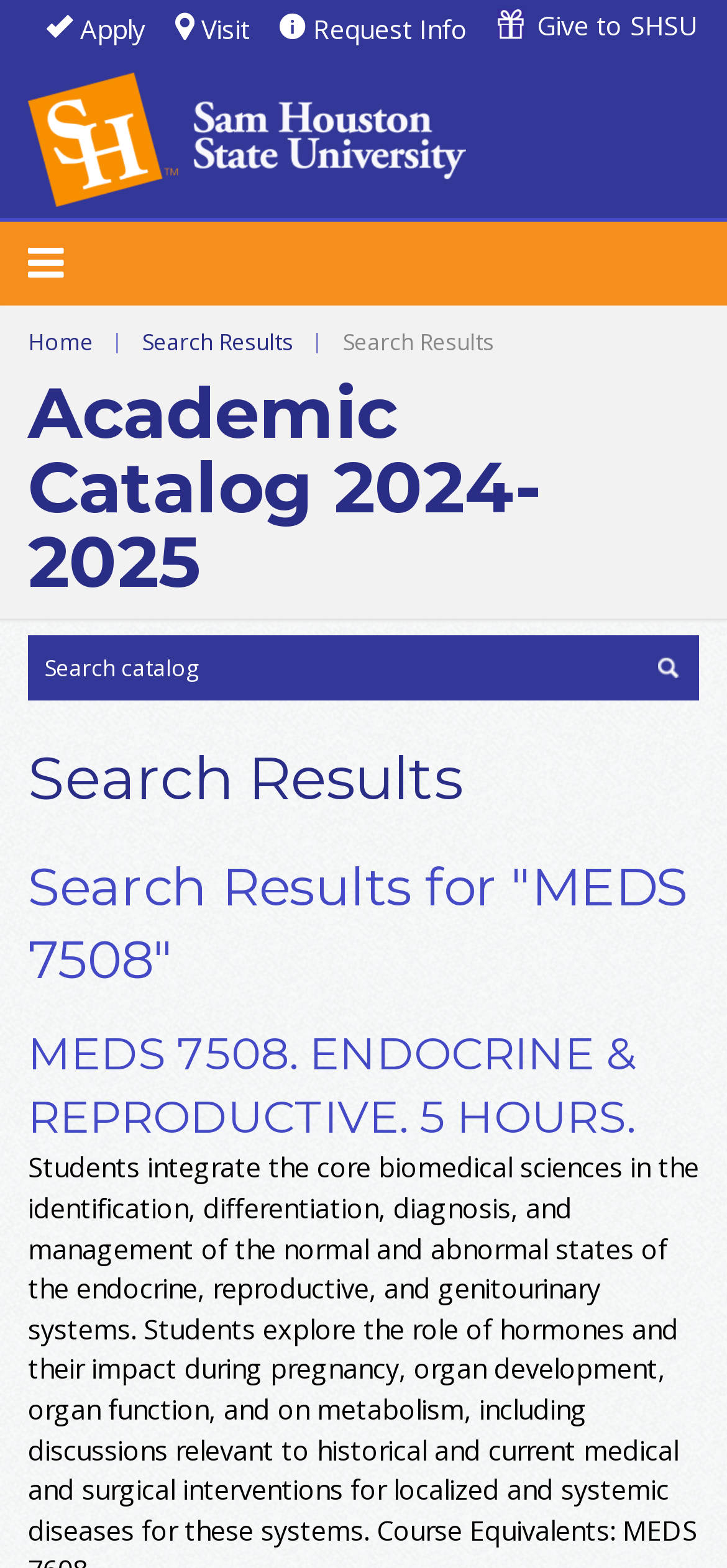Given the description Give to SHSU, predict the bounding box coordinates of the UI element. Ensure the coordinates are in the format (top-left x, top-left y, bottom-right x, bottom-right y) and all values are between 0 and 1.

[0.685, 0.005, 0.959, 0.028]